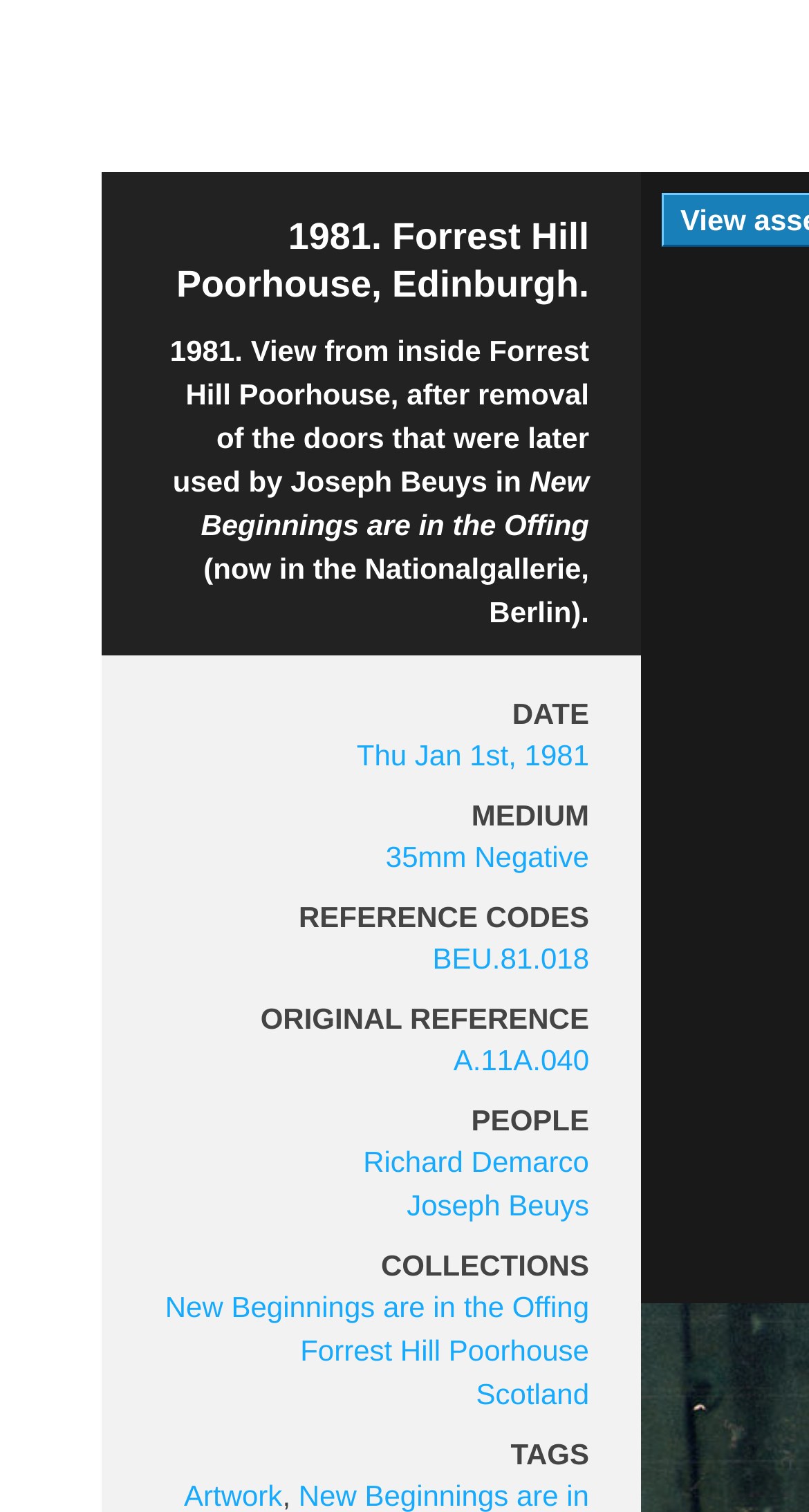Describe every aspect of the webpage in a detailed manner.

The webpage is an archive page for DemarcoArchive, featuring a specific artwork or event. At the top, there is a heading that reads "1981. Forrest Hill Poorhouse, Edinburgh." Below this heading, there is a paragraph of text that describes the artwork, mentioning Joseph Beuys and the Nationalgallerie in Berlin.

To the right of the heading, there are several sections with headings, including "DATE", "MEDIUM", "REFERENCE CODES", "ORIGINAL REFERENCE", "PEOPLE", "COLLECTIONS", and "TAGS". Each section contains links or text that provide more information about the artwork. For example, the "DATE" section shows the date "Thu Jan 1st, 1981", while the "MEDIUM" section indicates that the artwork is a "35mm Negative".

The "PEOPLE" section lists two individuals, Richard Demarco and Joseph Beuys, who are likely associated with the artwork. The "COLLECTIONS" section lists three collections, including "New Beginnings are in the Offing", "Forrest Hill Poorhouse", and "Scotland". Finally, the "TAGS" section has a single tag, "Artwork".

Overall, the webpage appears to be a detailed archive page for a specific artwork or event, providing various pieces of information about the artwork, its creators, and its context.